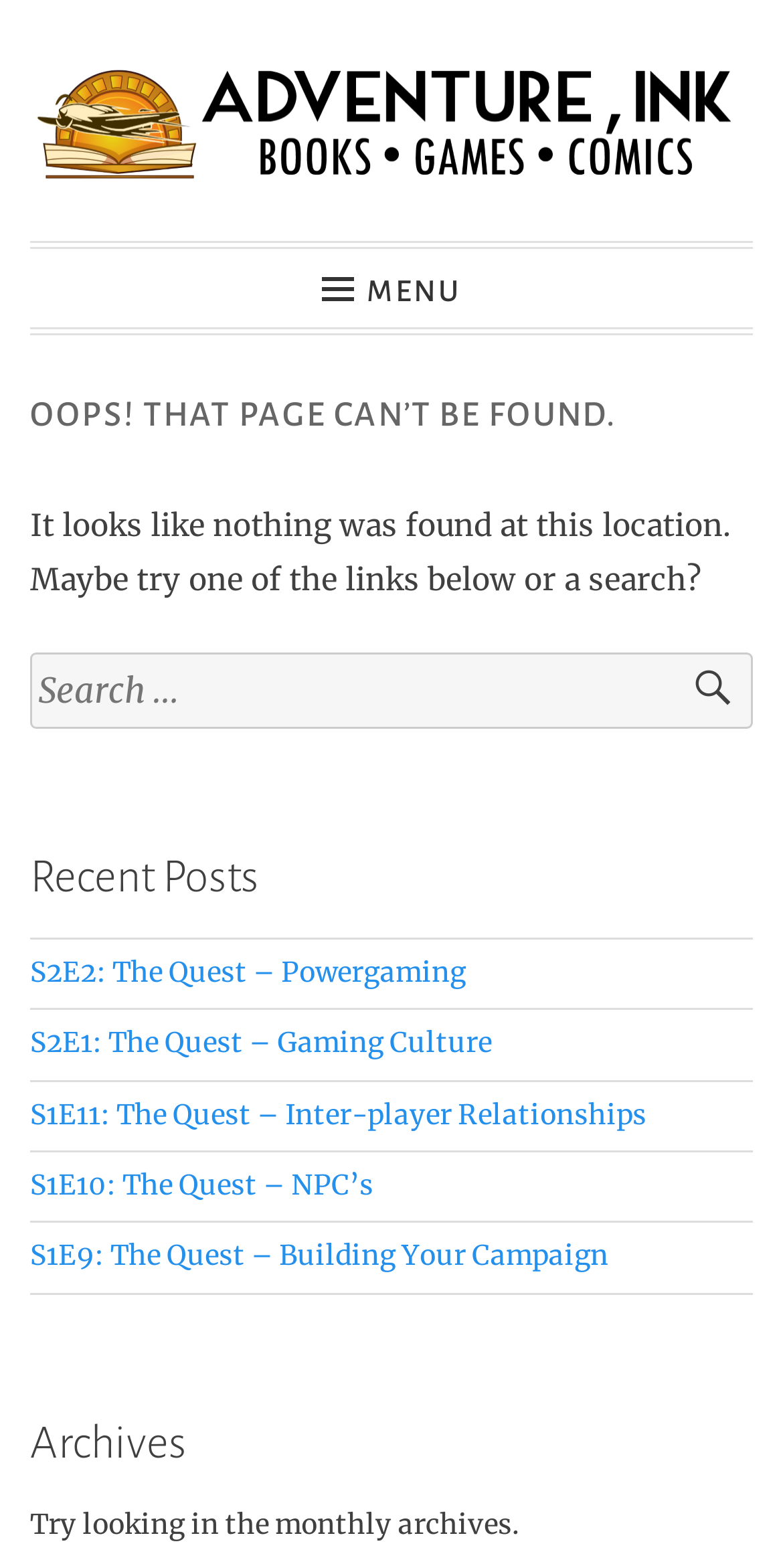Please identify the bounding box coordinates of the clickable area that will fulfill the following instruction: "Click the menu button". The coordinates should be in the format of four float numbers between 0 and 1, i.e., [left, top, right, bottom].

[0.411, 0.171, 0.589, 0.195]